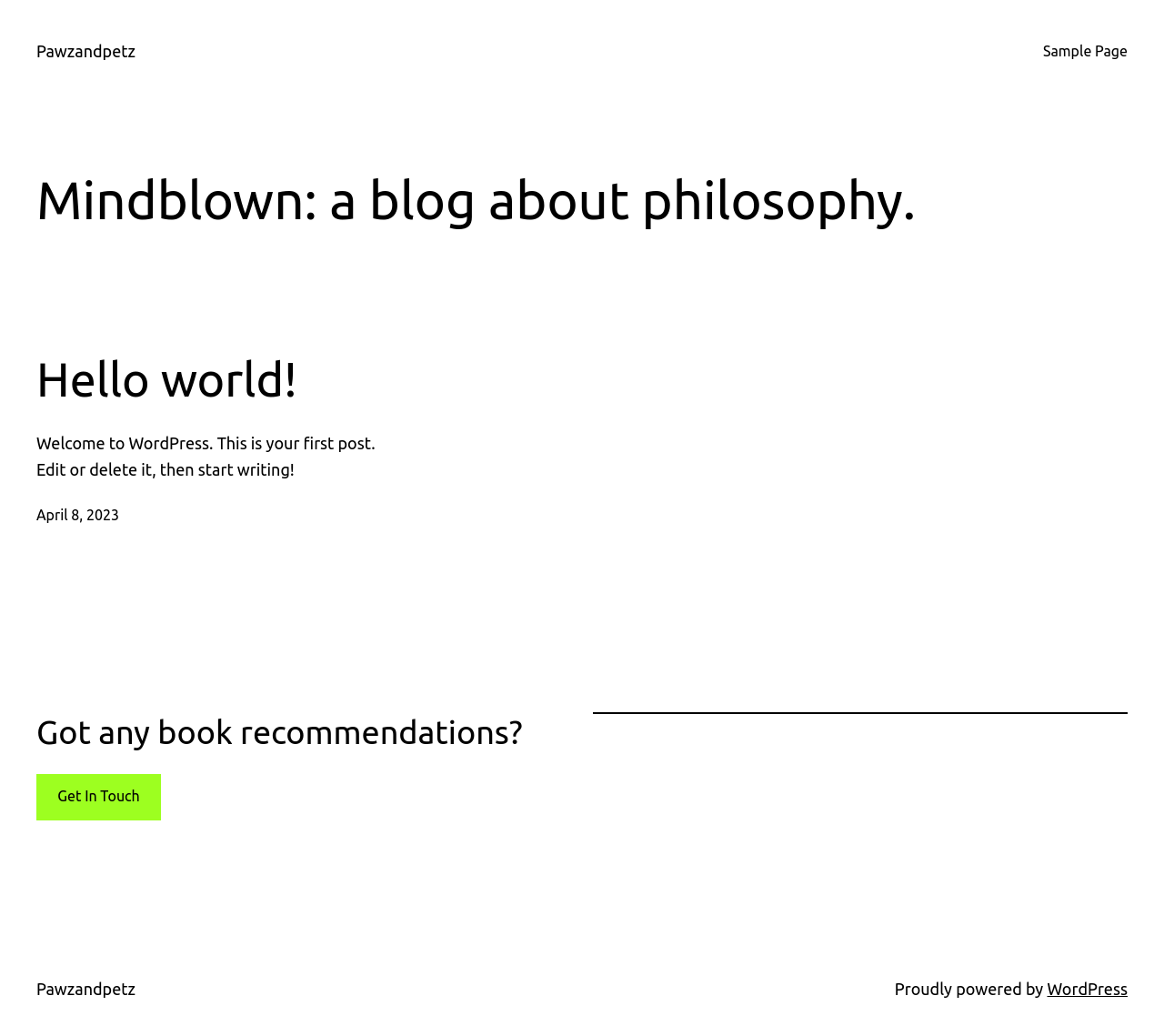Identify the title of the webpage and provide its text content.

Mindblown: a blog about philosophy.